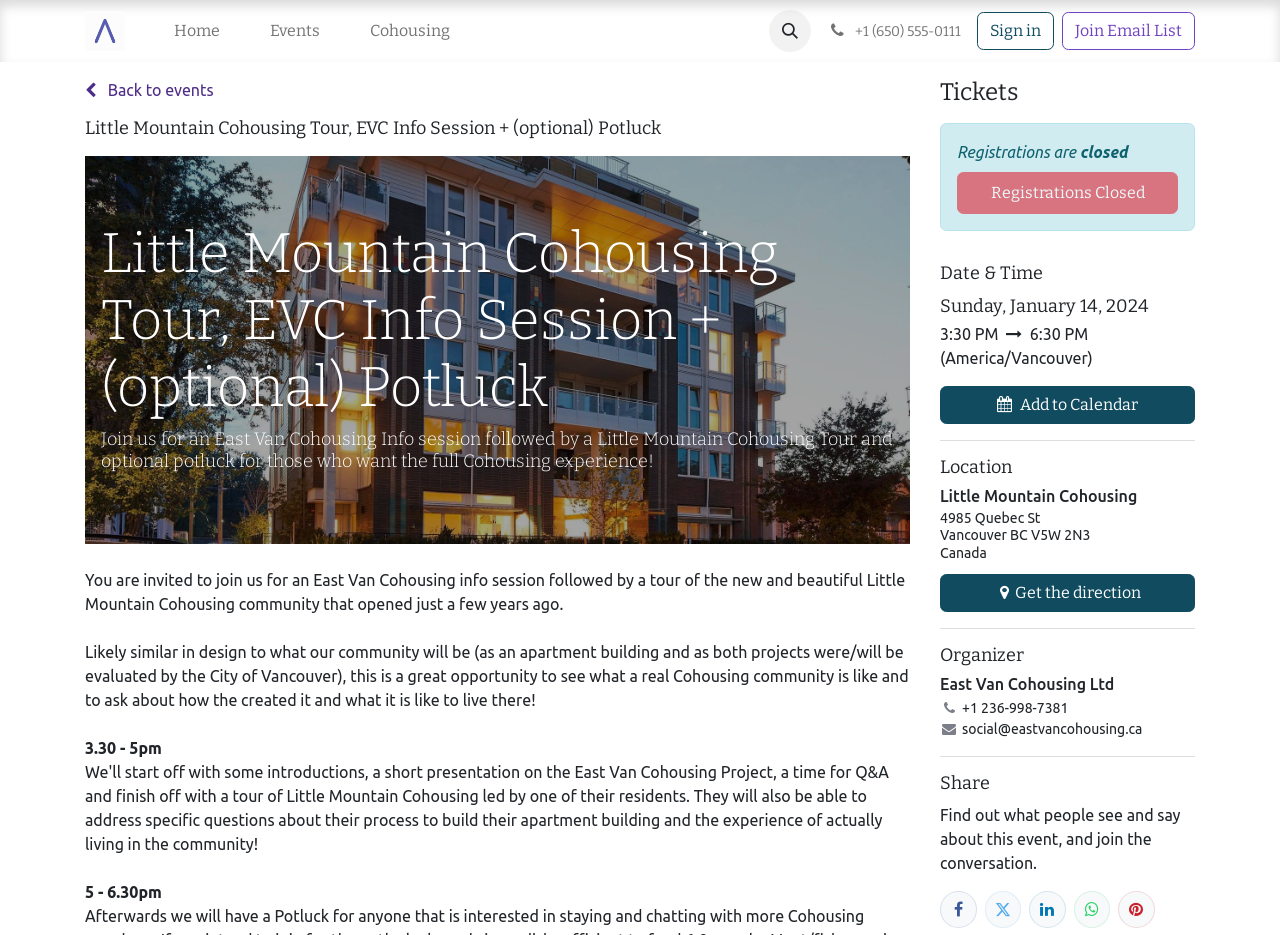Provide the bounding box coordinates for the UI element that is described by this text: "Sign in". The coordinates should be in the form of four float numbers between 0 and 1: [left, top, right, bottom].

[0.763, 0.013, 0.823, 0.053]